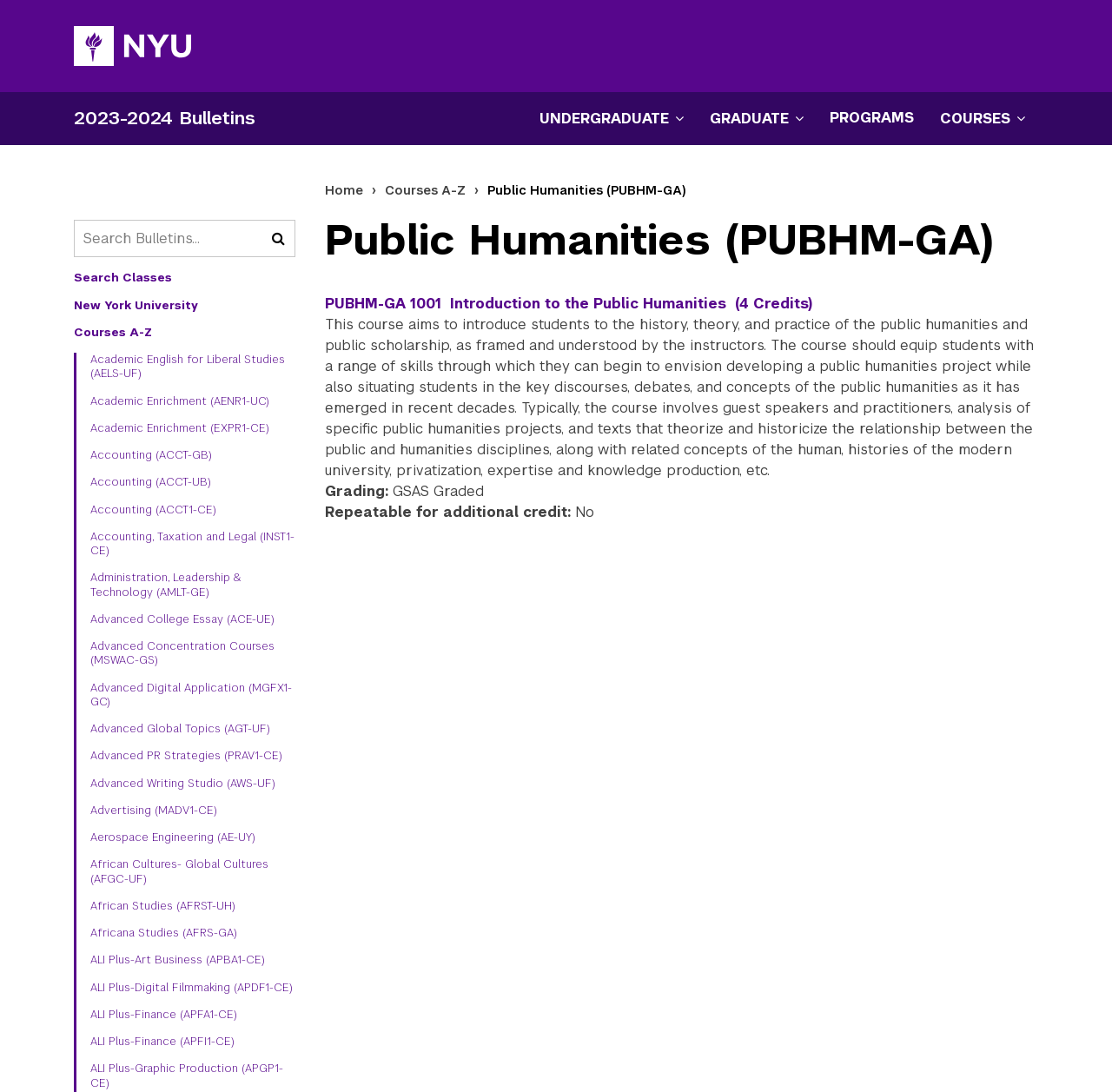Please provide a brief answer to the question using only one word or phrase: 
What is the credit value of the course?

4 Credits